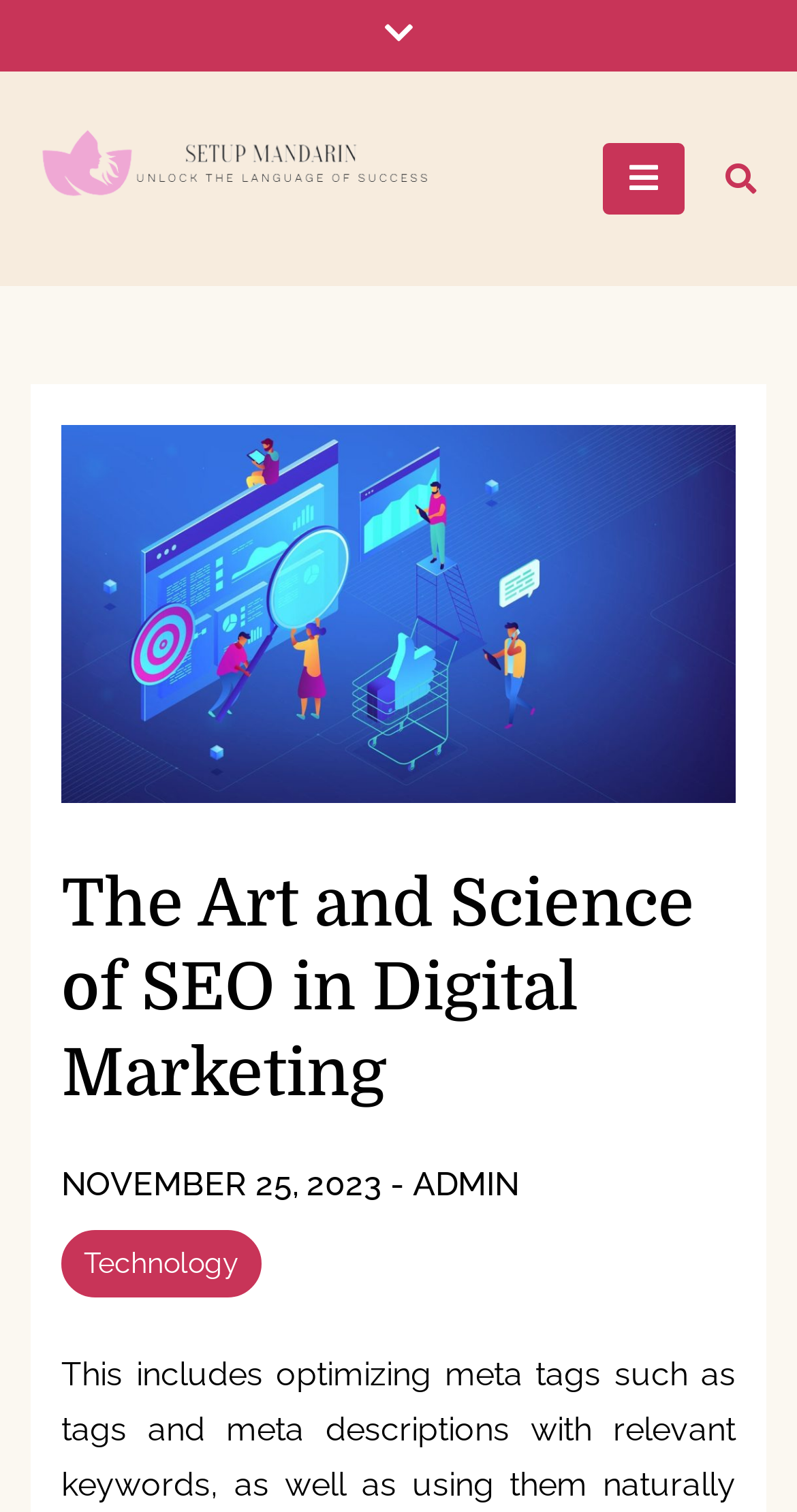Is the author of the article an administrator?
Using the image provided, answer with just one word or phrase.

Yes